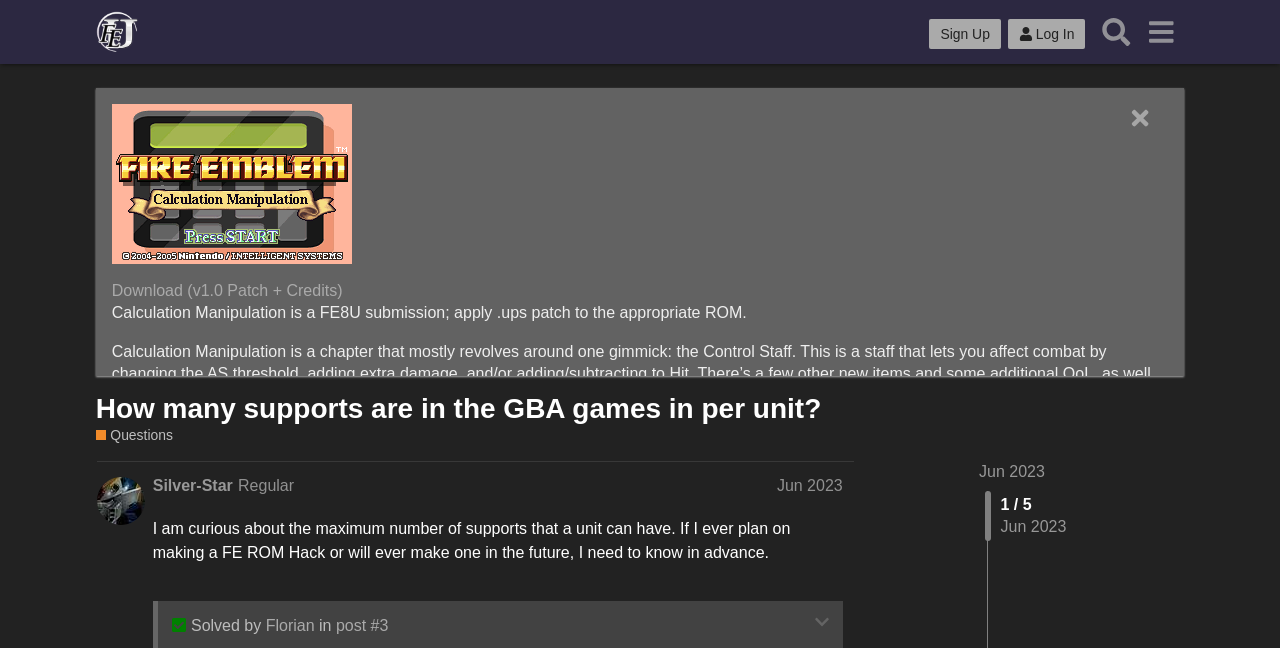Find the bounding box of the UI element described as follows: "Ag Voices".

None